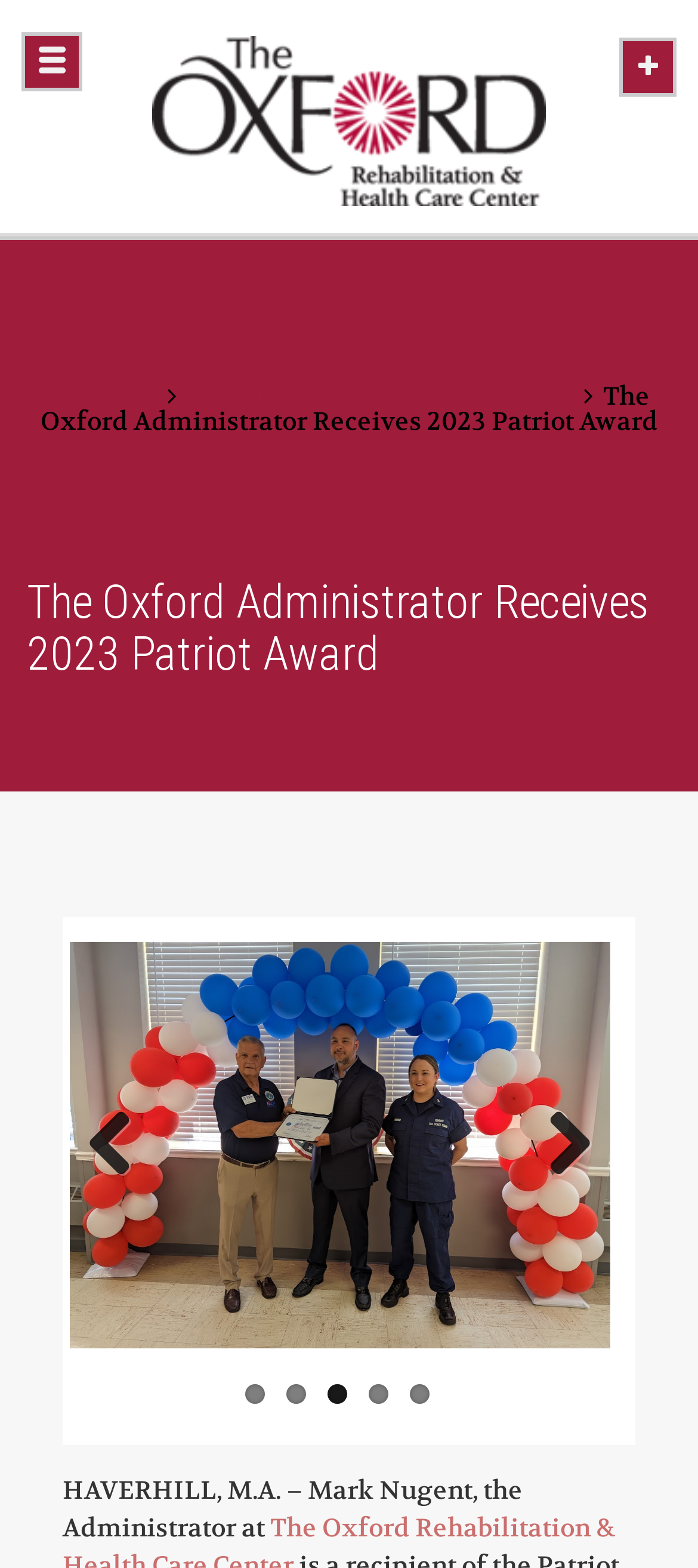Locate and provide the bounding box coordinates for the HTML element that matches this description: "3".

[0.468, 0.808, 0.496, 0.821]